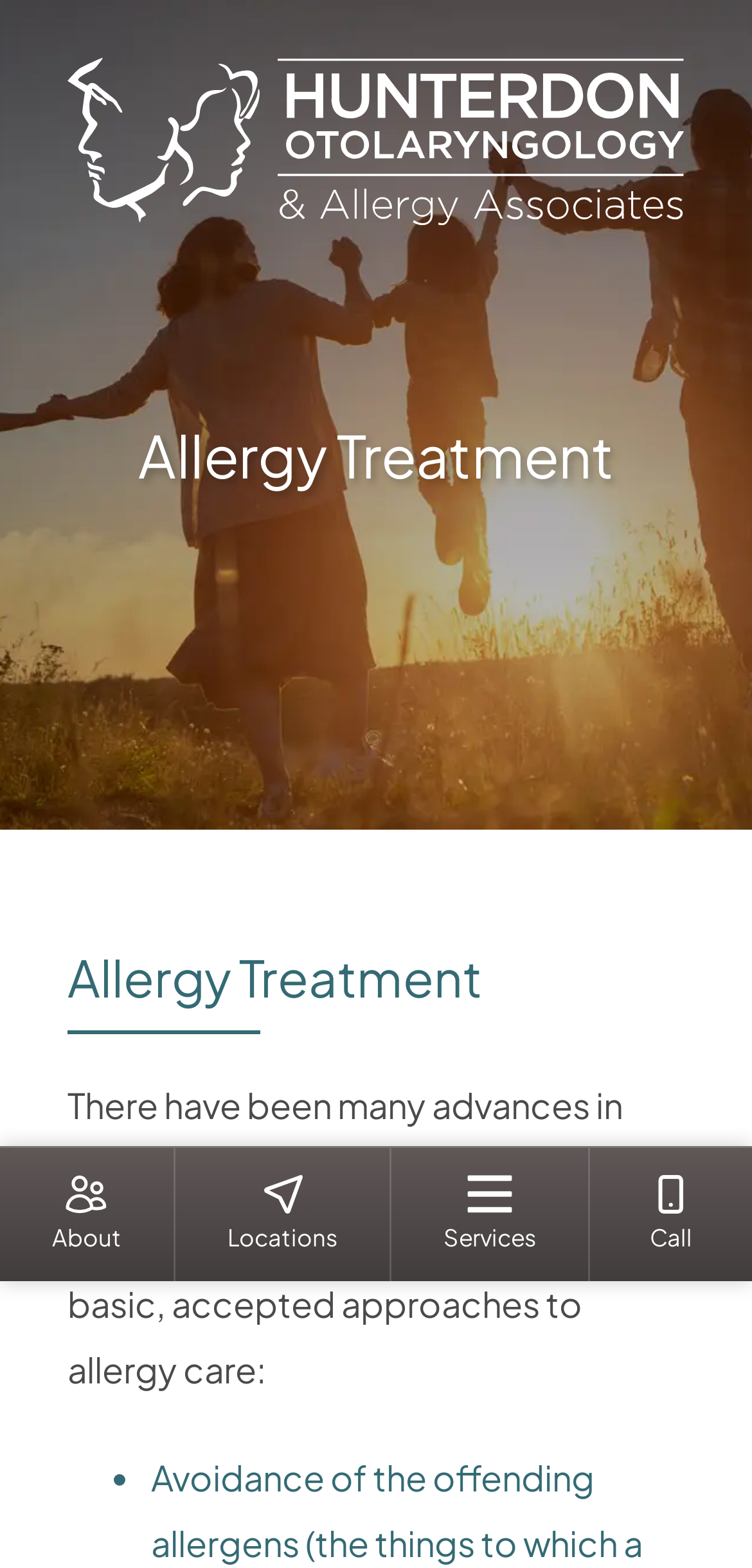What is the phone number on the webpage?
Use the screenshot to answer the question with a single word or phrase.

(908) 788-9131